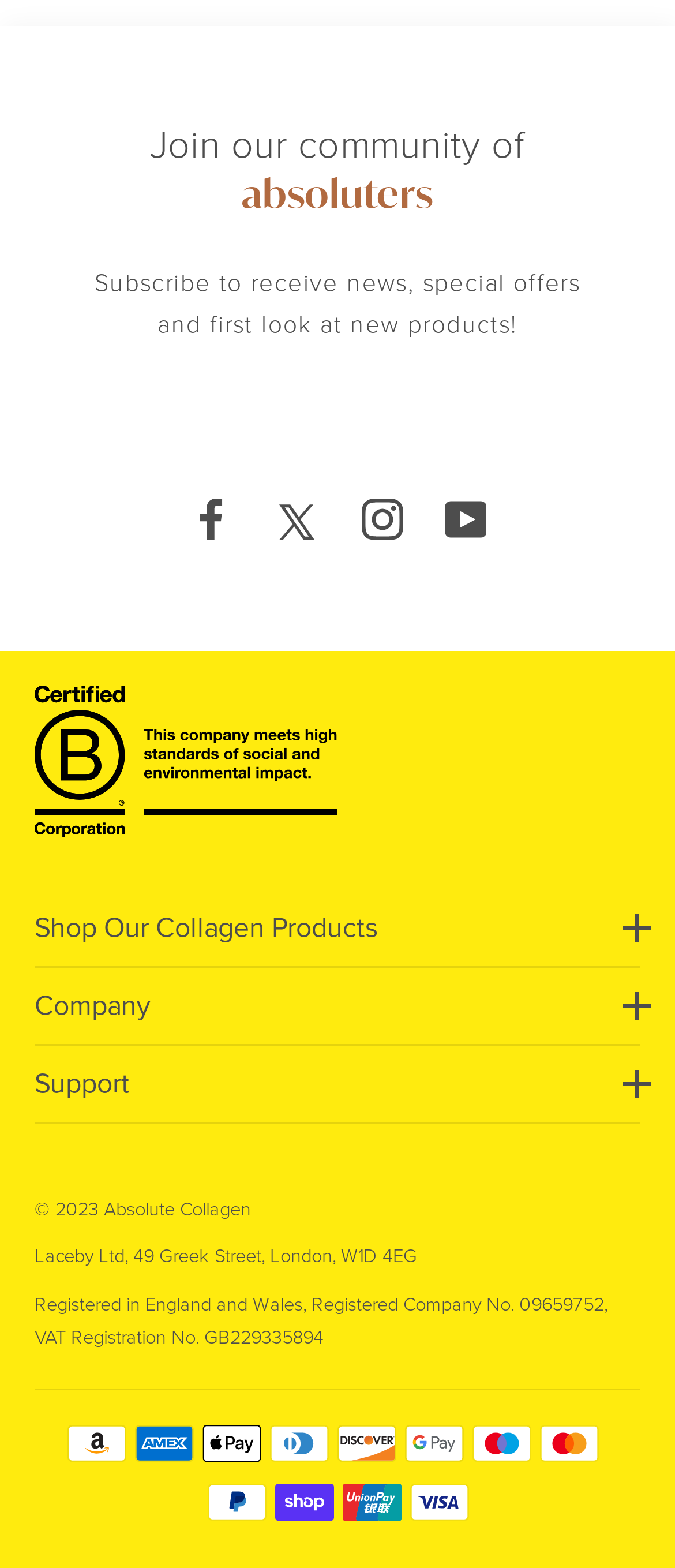Locate the bounding box for the described UI element: "Dentures near me". Ensure the coordinates are four float numbers between 0 and 1, formatted as [left, top, right, bottom].

None